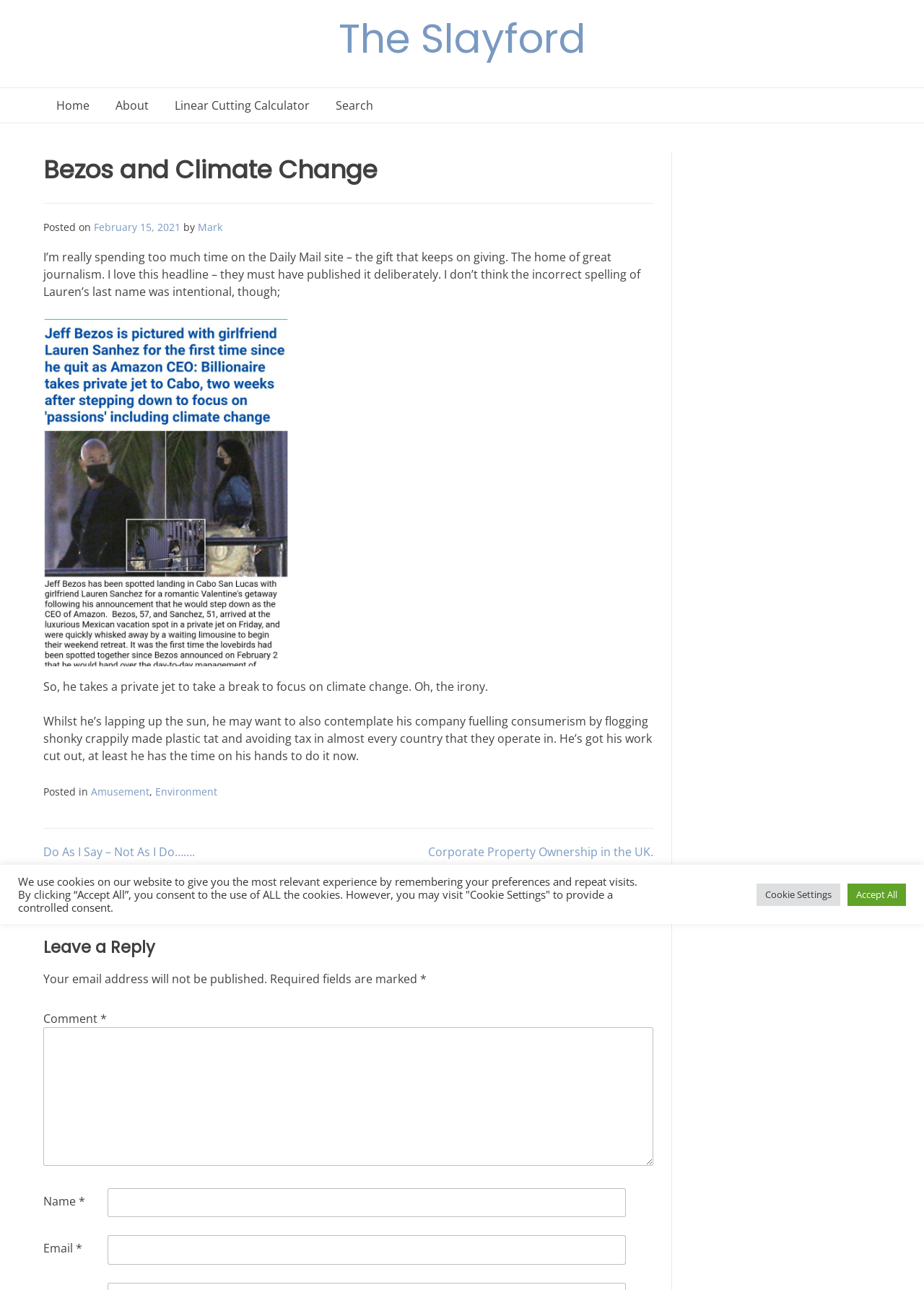Identify the bounding box coordinates for the element you need to click to achieve the following task: "View assignment samples". The coordinates must be four float values ranging from 0 to 1, formatted as [left, top, right, bottom].

None